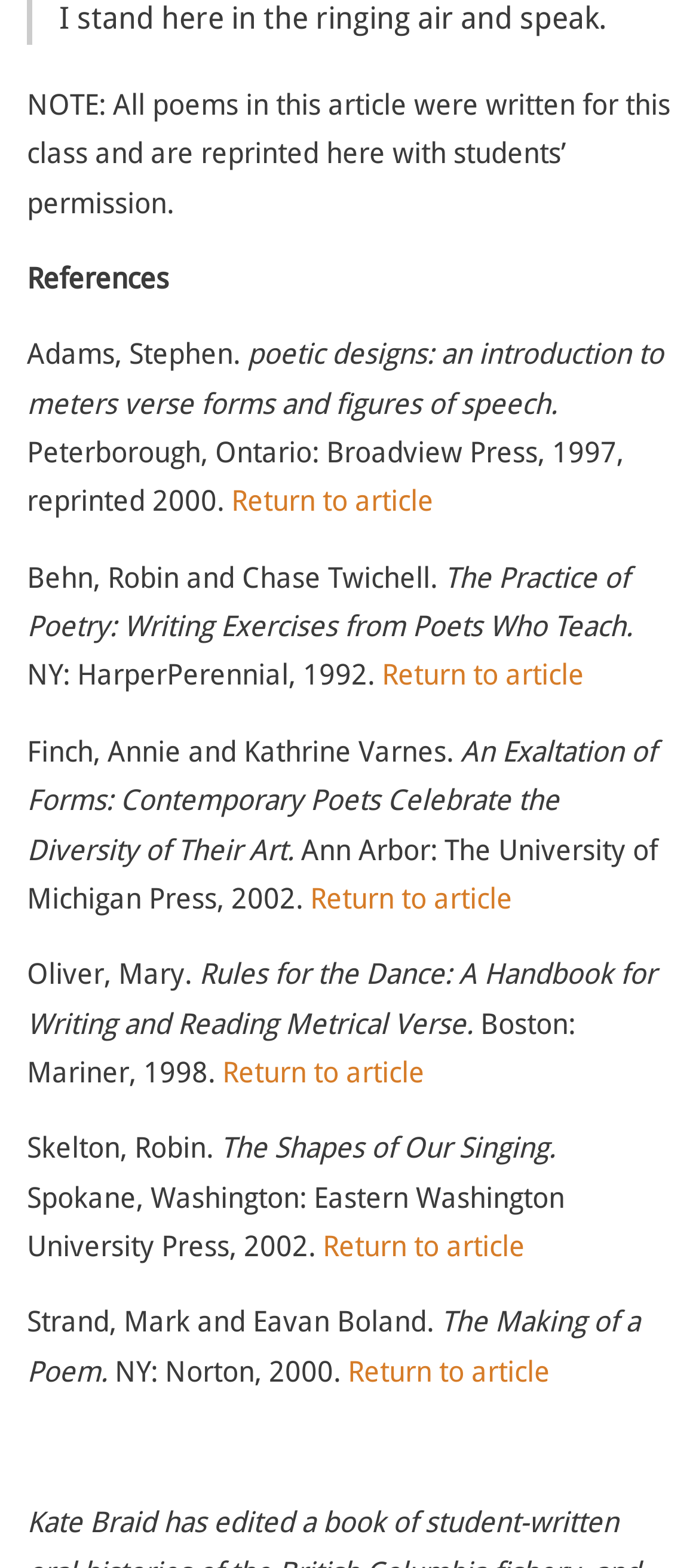Using the description "Return to article", locate and provide the bounding box of the UI element.

[0.331, 0.309, 0.621, 0.331]